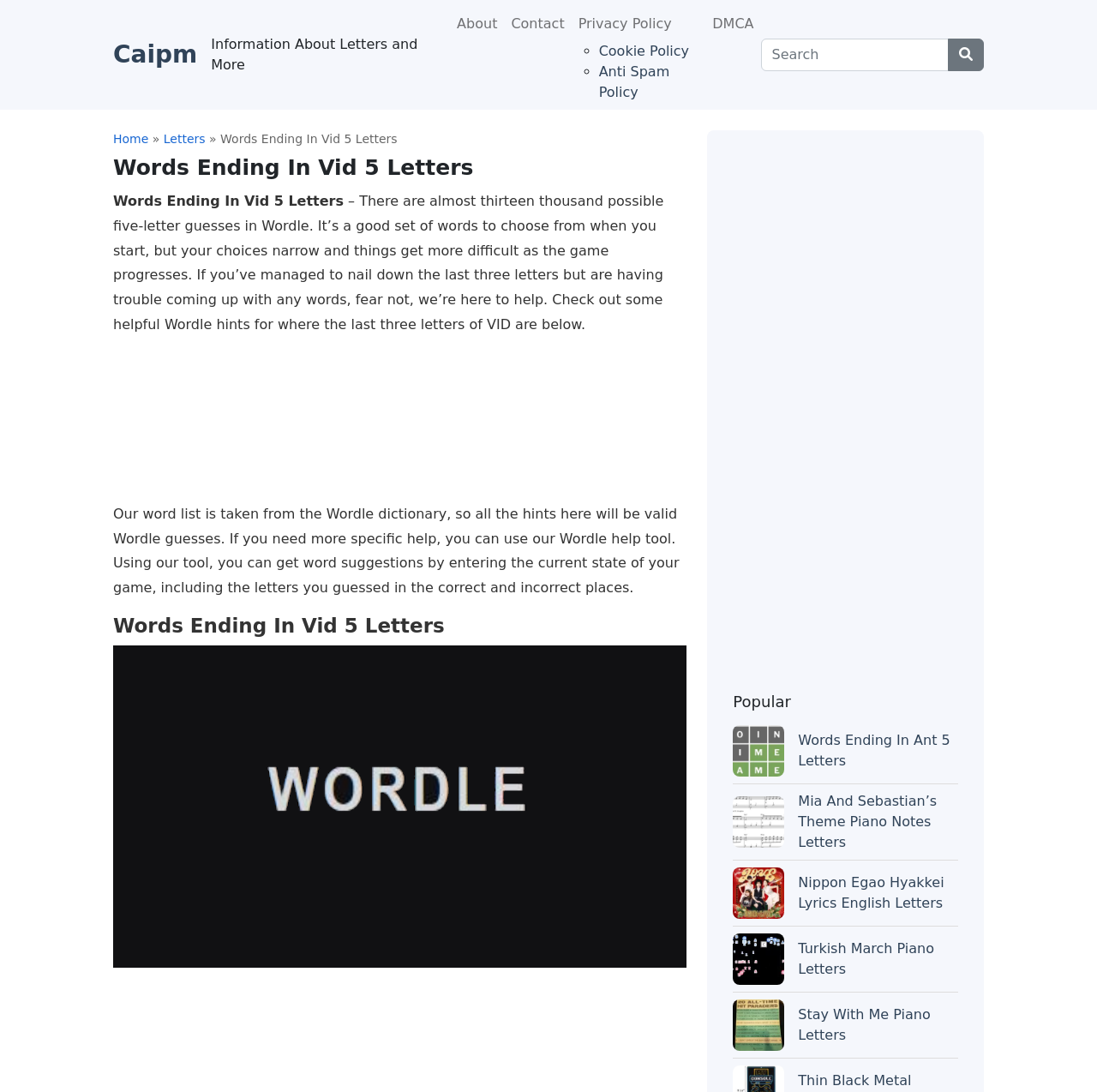Locate the bounding box coordinates of the clickable element to fulfill the following instruction: "Explore the Letters page". Provide the coordinates as four float numbers between 0 and 1 in the format [left, top, right, bottom].

[0.149, 0.121, 0.187, 0.133]